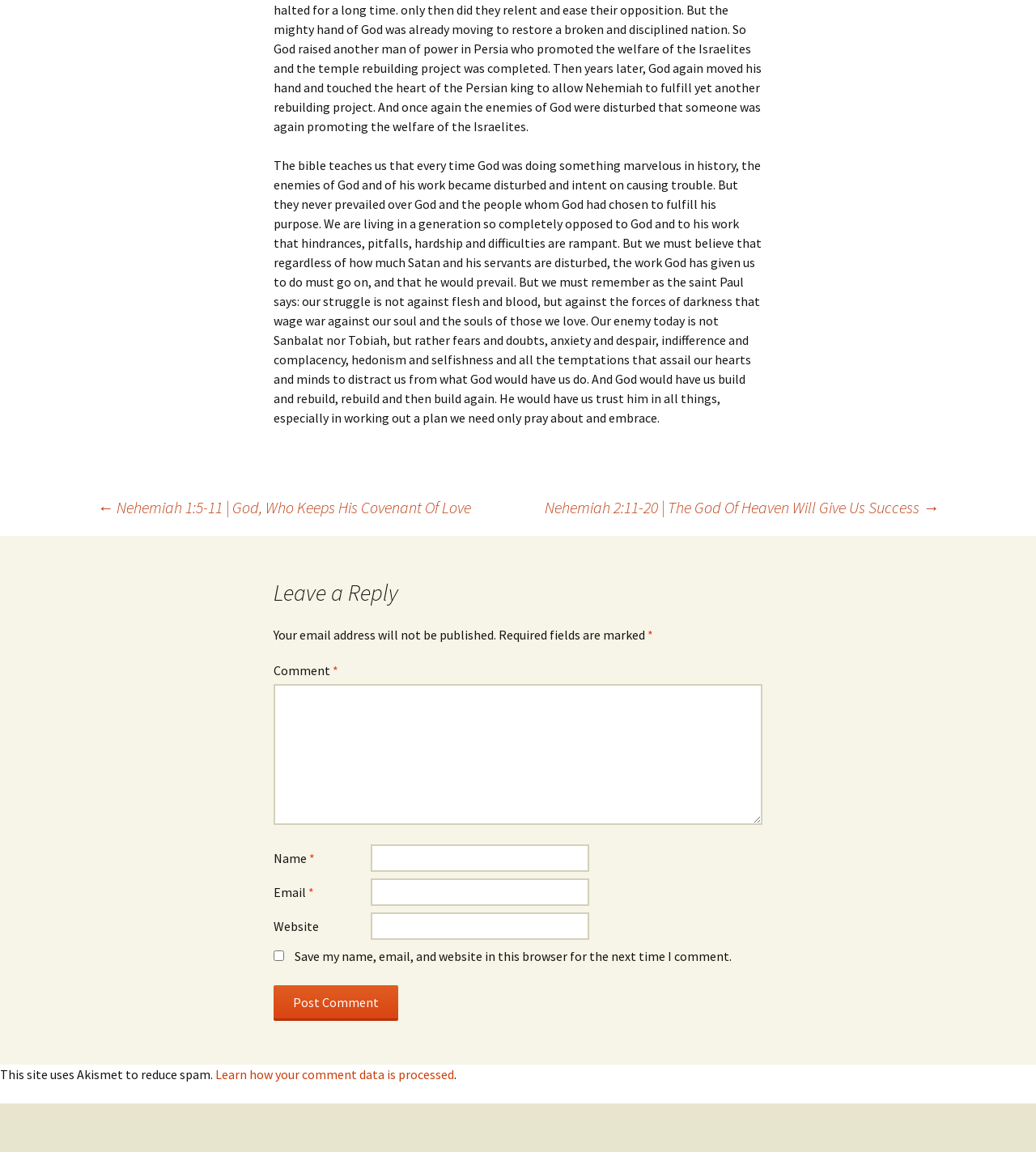Please provide a brief answer to the following inquiry using a single word or phrase:
What is the purpose of Akismet?

To reduce spam